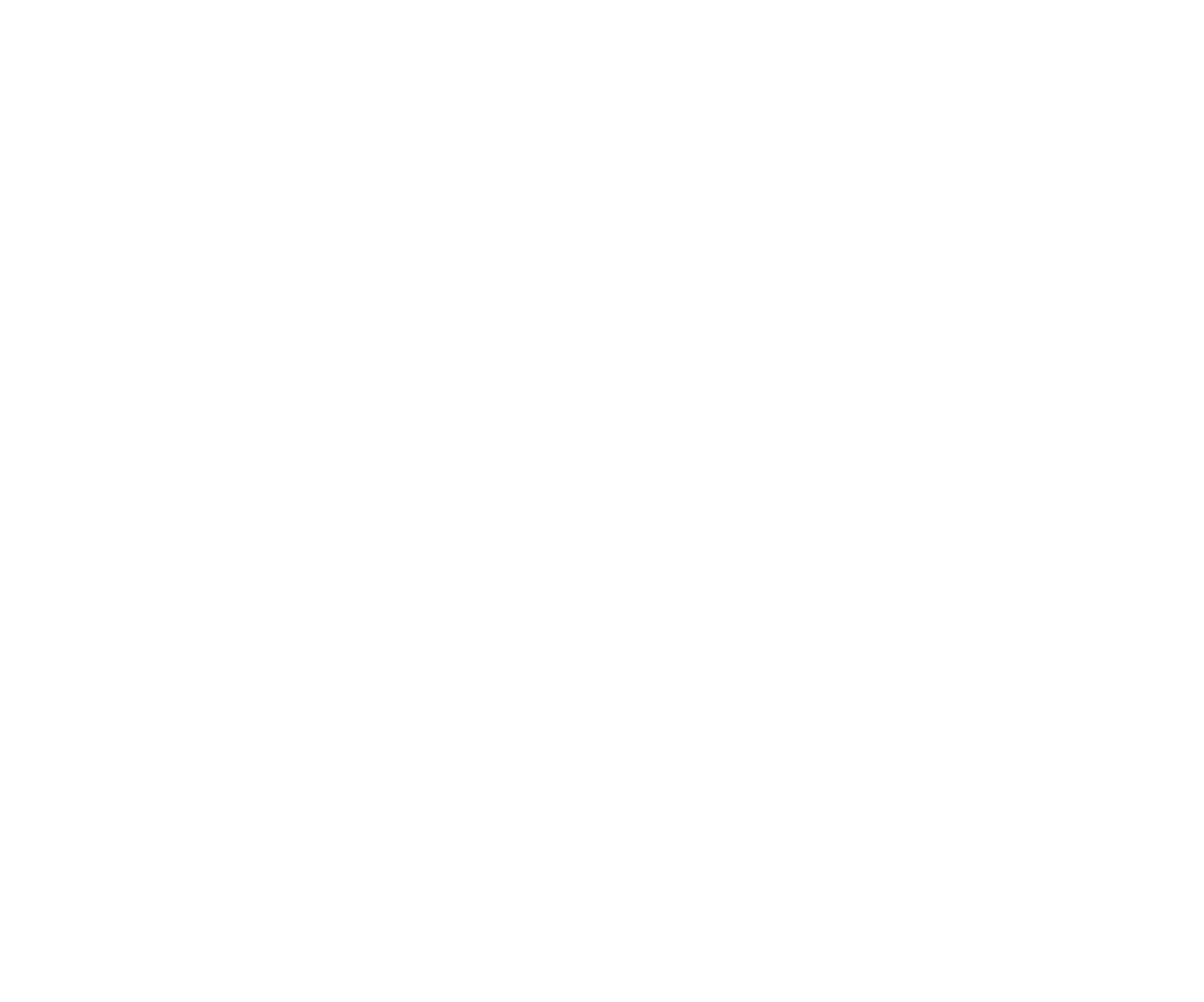Please specify the bounding box coordinates of the region to click in order to perform the following instruction: "Subscribe with email".

[0.75, 0.582, 0.867, 0.625]